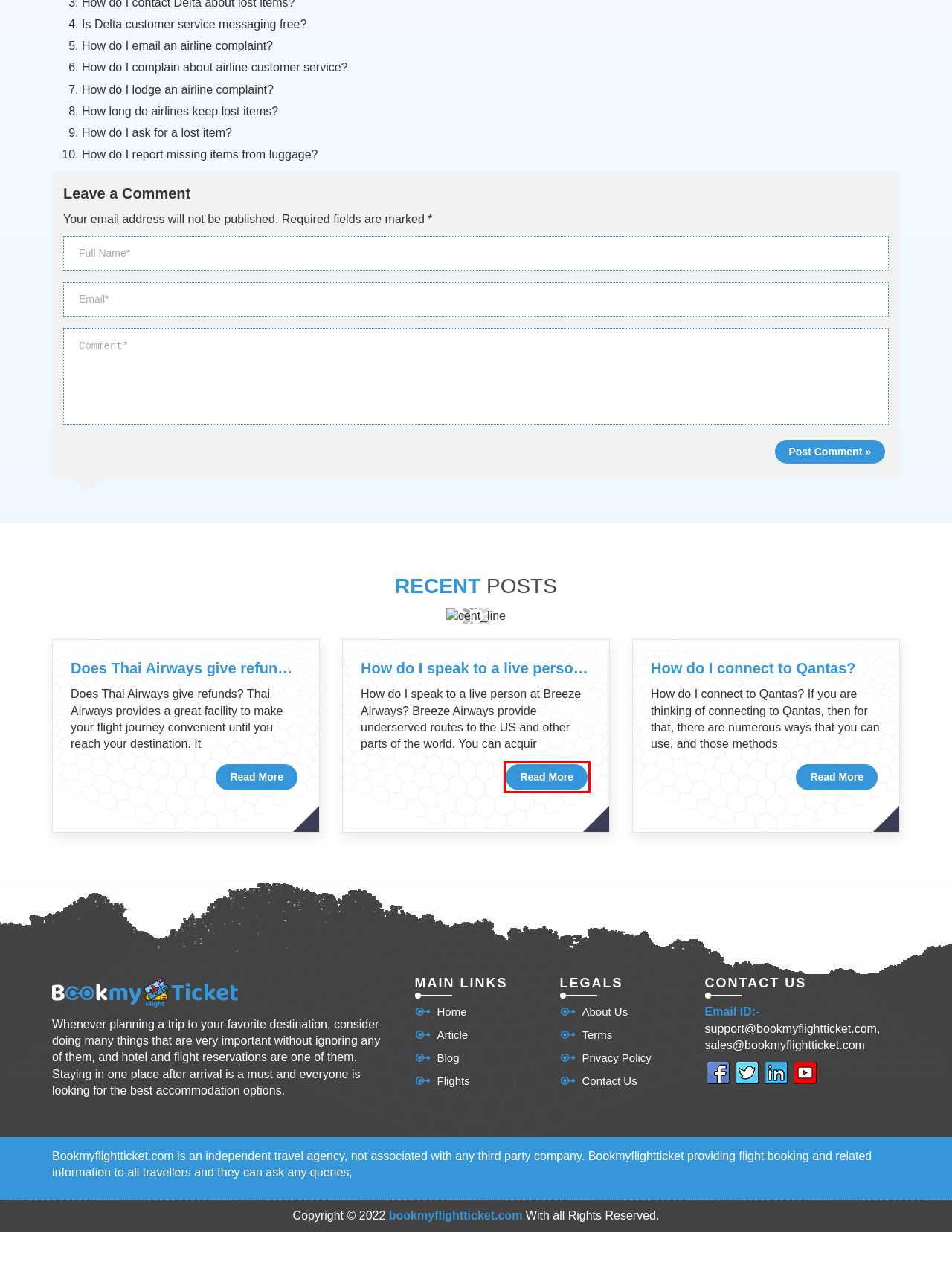Review the webpage screenshot and focus on the UI element within the red bounding box. Select the best-matching webpage description for the new webpage that follows after clicking the highlighted element. Here are the candidates:
A. Does Thai Airways give refunds?
B. How do I speak to a live person at Breeze Airways?
C. BookMyFlightTicket - Blogs
D. BookMyFlightTicket - Article
E. BookmyflightTicket-About us
F. Flight Deals - Find Cheap Domestic & International Flights at bookmyflightticket.com
G. How do I connect to Qantas?
H. BookMyFlightTicket - Contact US

B